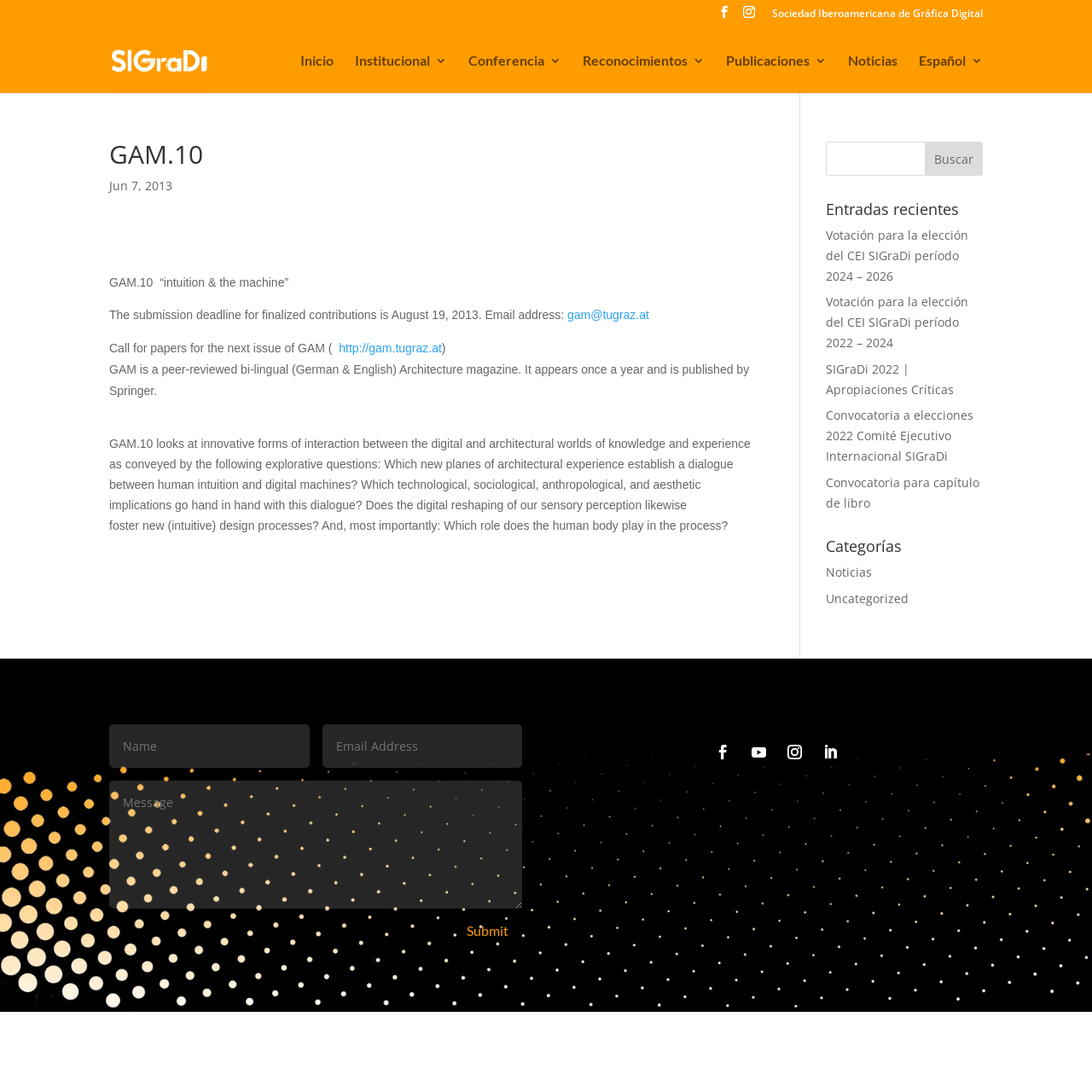Please identify the bounding box coordinates of the region to click in order to complete the task: "Click the 'GAM.10' heading". The coordinates must be four float numbers between 0 and 1, specified as [left, top, right, bottom].

[0.1, 0.13, 0.689, 0.161]